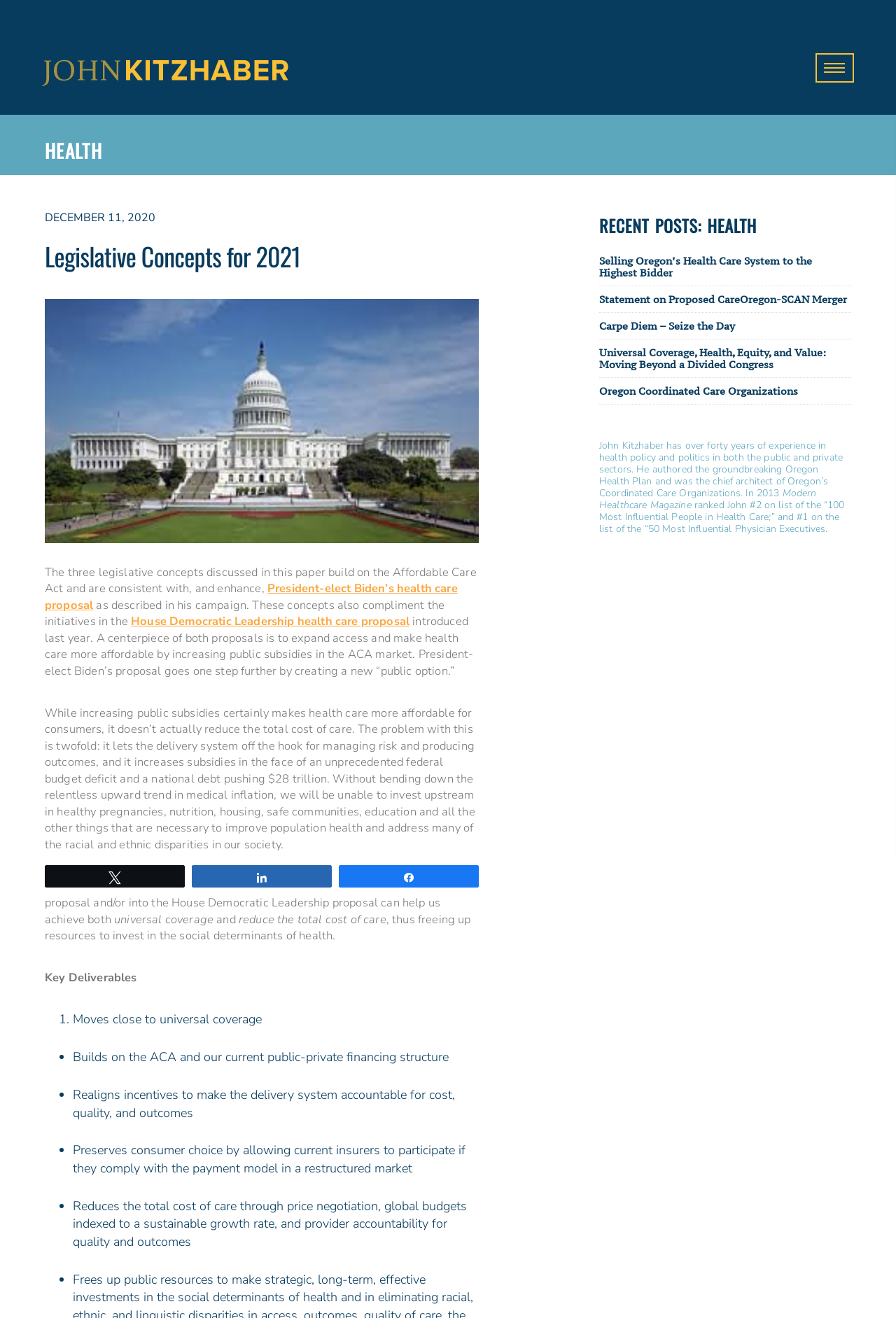Determine the bounding box coordinates of the clickable region to execute the instruction: "Visit 'Selling Oregon’s Health Care System to the Highest Bidder'". The coordinates should be four float numbers between 0 and 1, denoted as [left, top, right, bottom].

[0.669, 0.193, 0.95, 0.211]